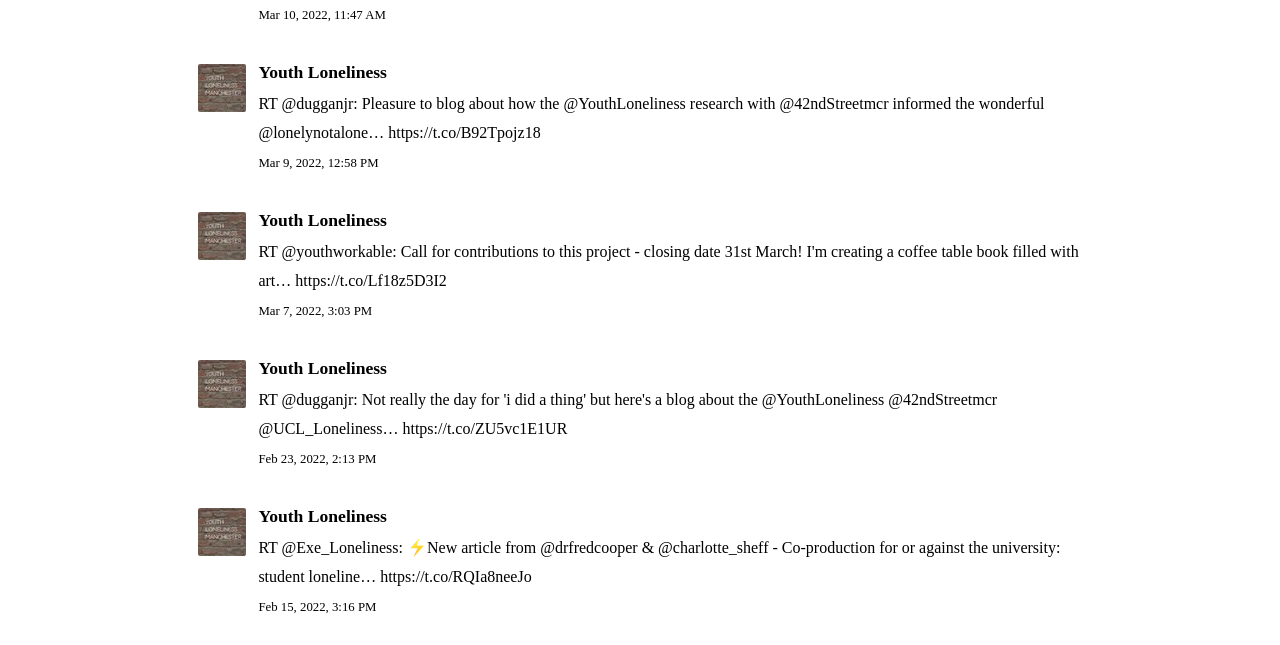Please provide the bounding box coordinates for the element that needs to be clicked to perform the instruction: "Open the link 'https://t.co/B92Tpojz18'". The coordinates must consist of four float numbers between 0 and 1, formatted as [left, top, right, bottom].

[0.303, 0.192, 0.422, 0.218]